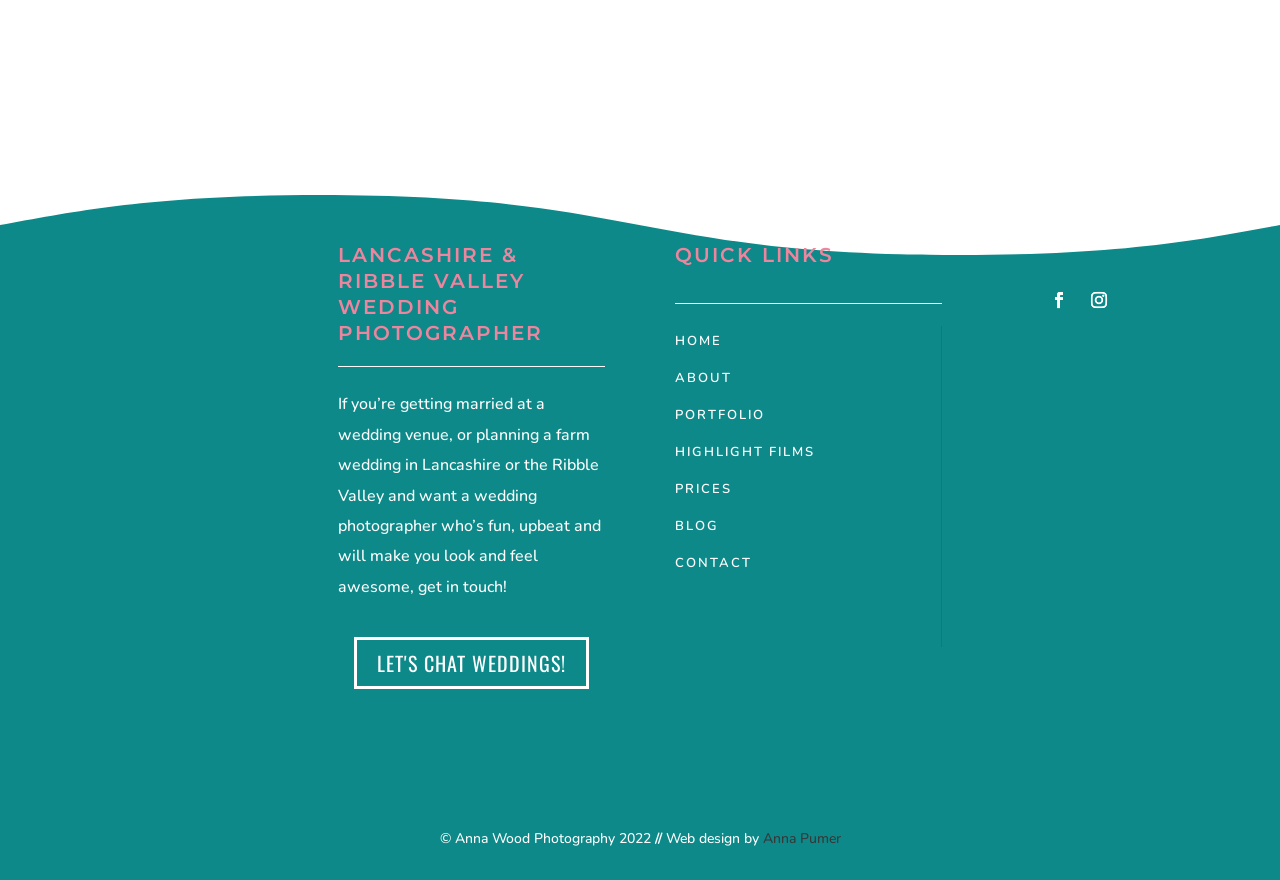Indicate the bounding box coordinates of the clickable region to achieve the following instruction: "View portfolio."

[0.527, 0.462, 0.598, 0.482]